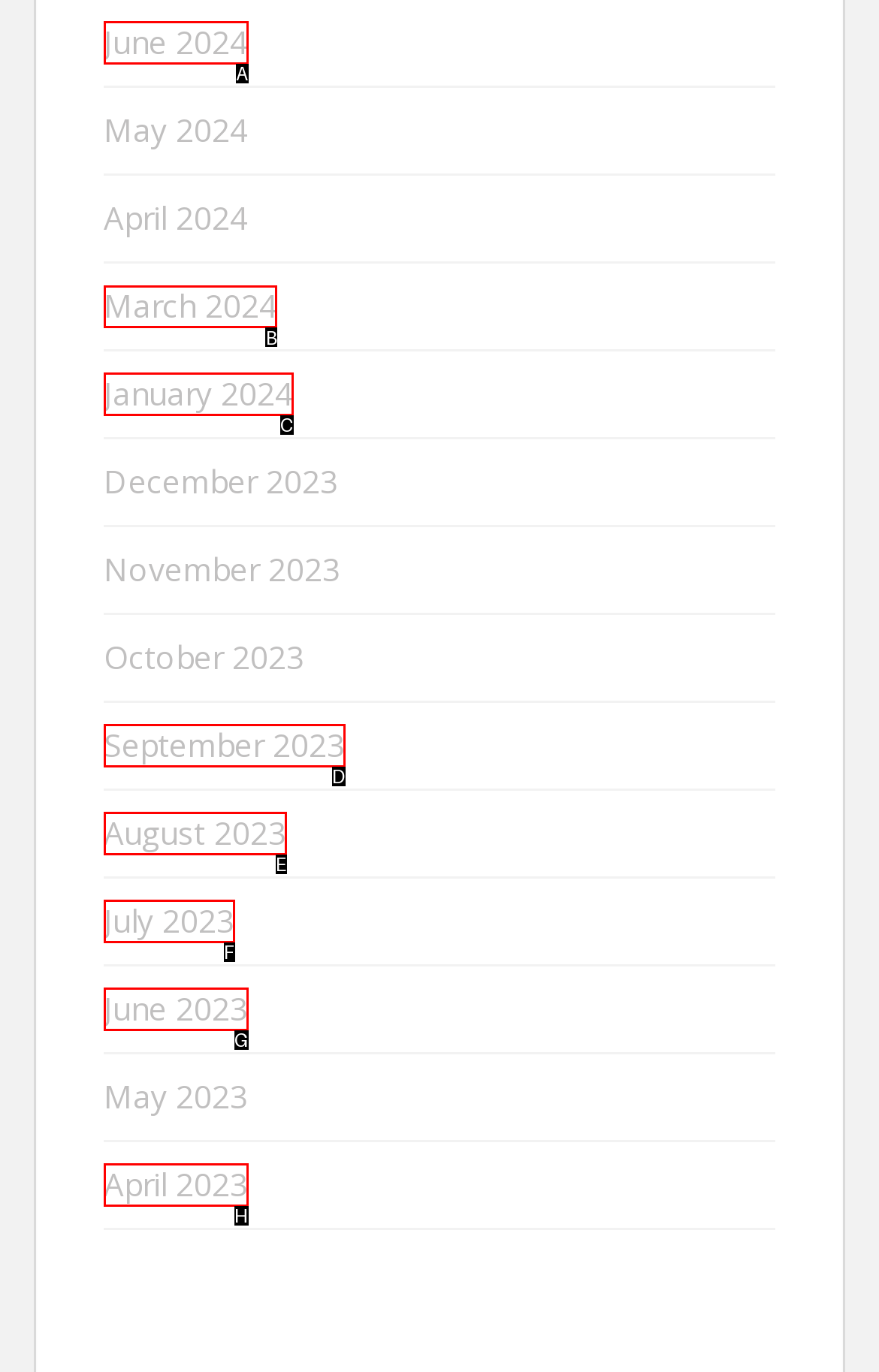Choose the letter of the UI element necessary for this task: check March 2024
Answer with the correct letter.

B